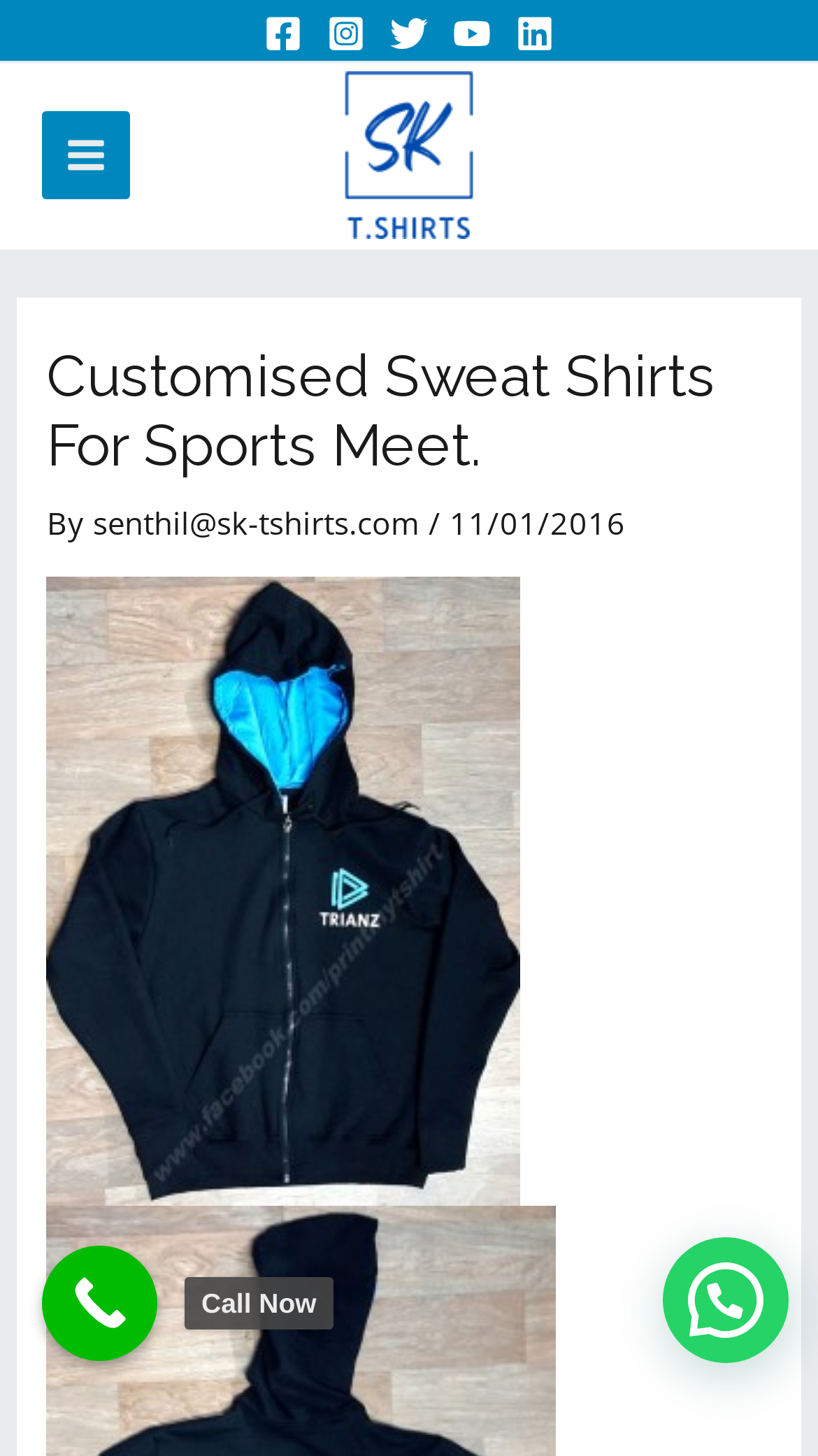Give a one-word or one-phrase response to the question: 
What is the date mentioned on the webpage?

11/01/2016